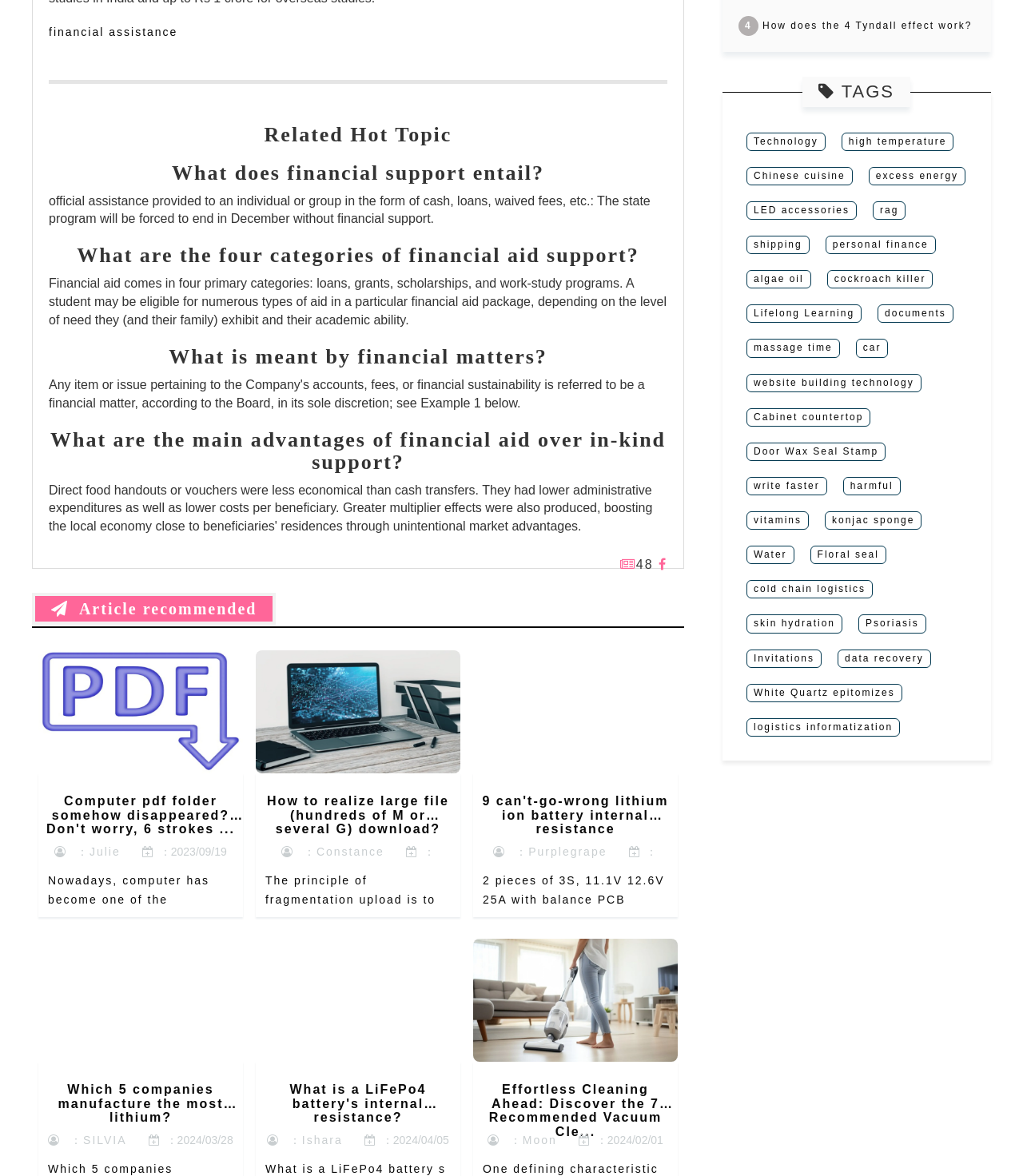Provide the bounding box coordinates of the HTML element described by the text: "shipping".

[0.737, 0.202, 0.784, 0.214]